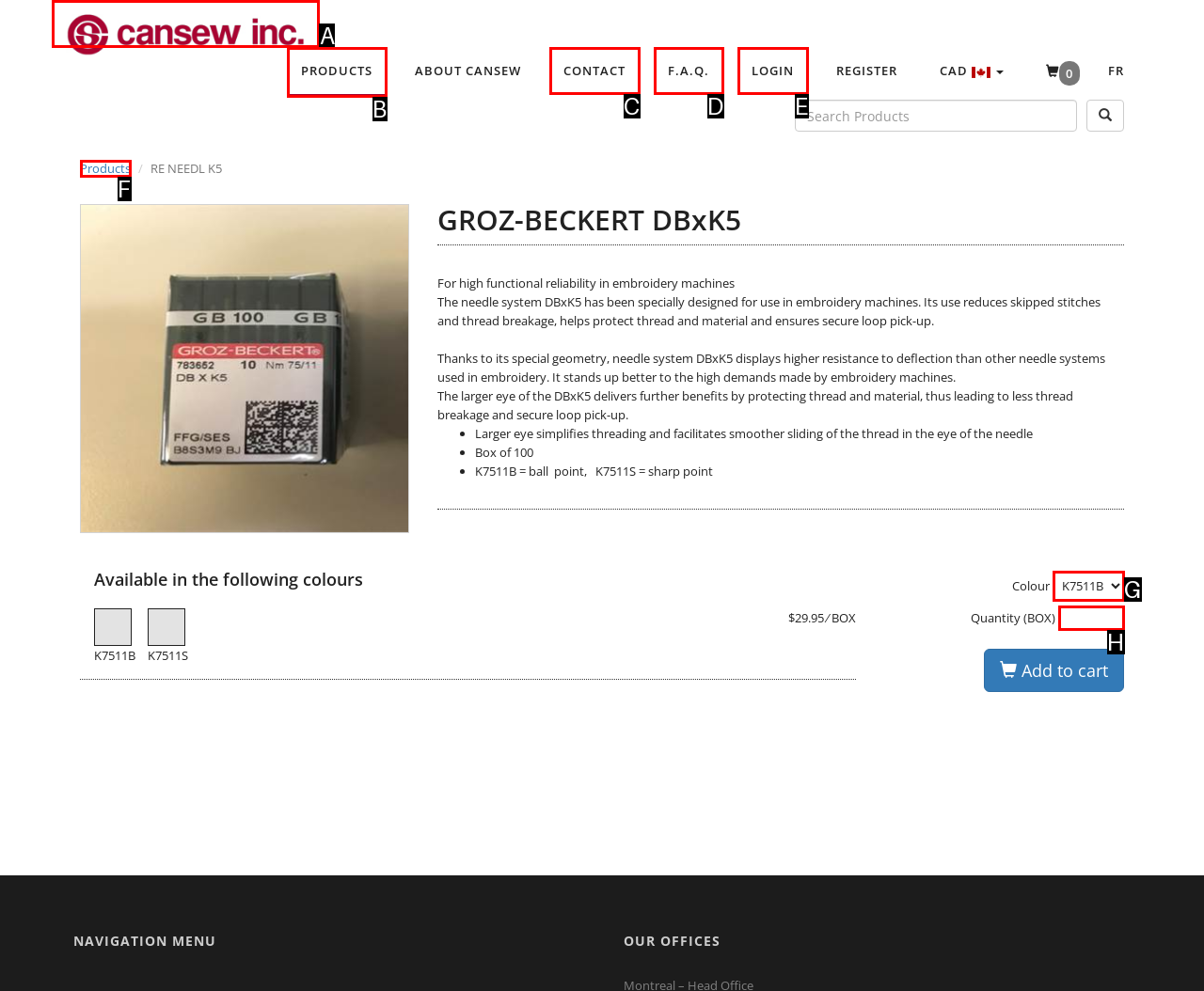Select the HTML element that matches the description: parent_node: Quantity (BOX) name="qty"
Respond with the letter of the correct choice from the given options directly.

H